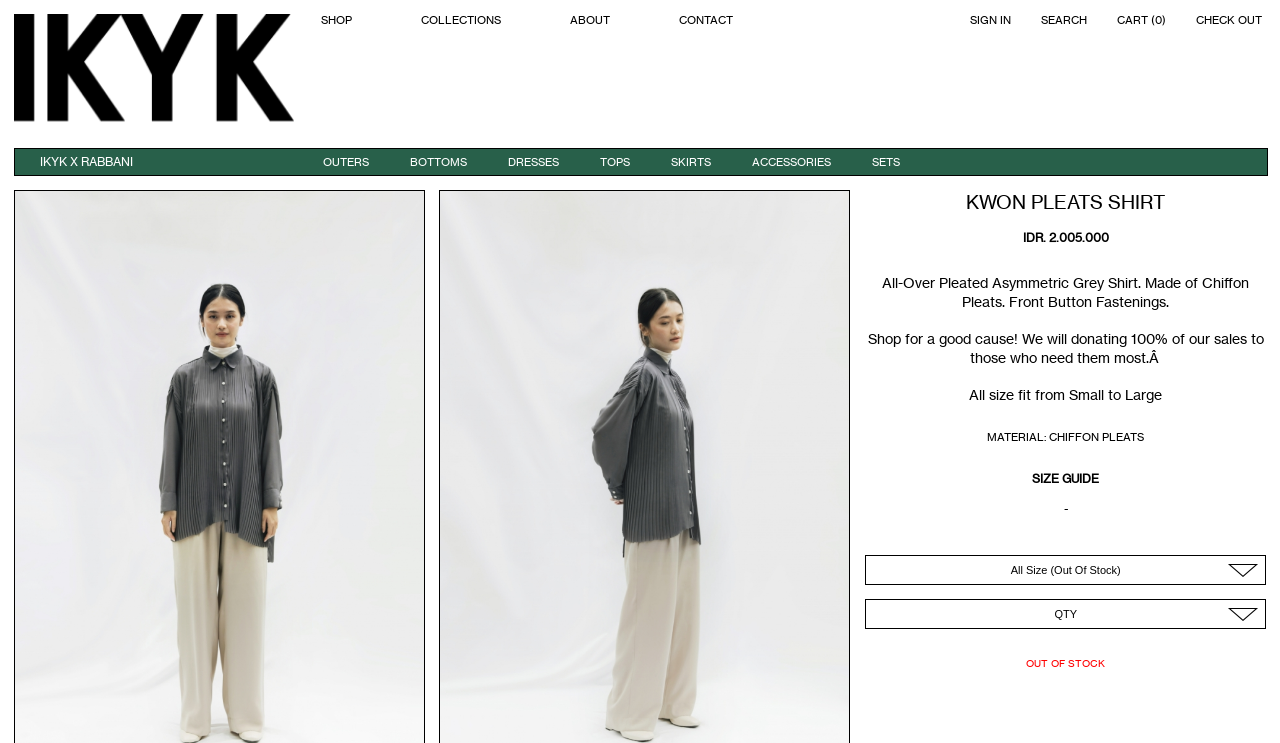What is the status of the 'KWON PLEATS SHIRT'?
Please answer the question as detailed as possible.

The status of the 'KWON PLEATS SHIRT' can be found at the bottom of its description, where it says 'OUT OF STOCK'.